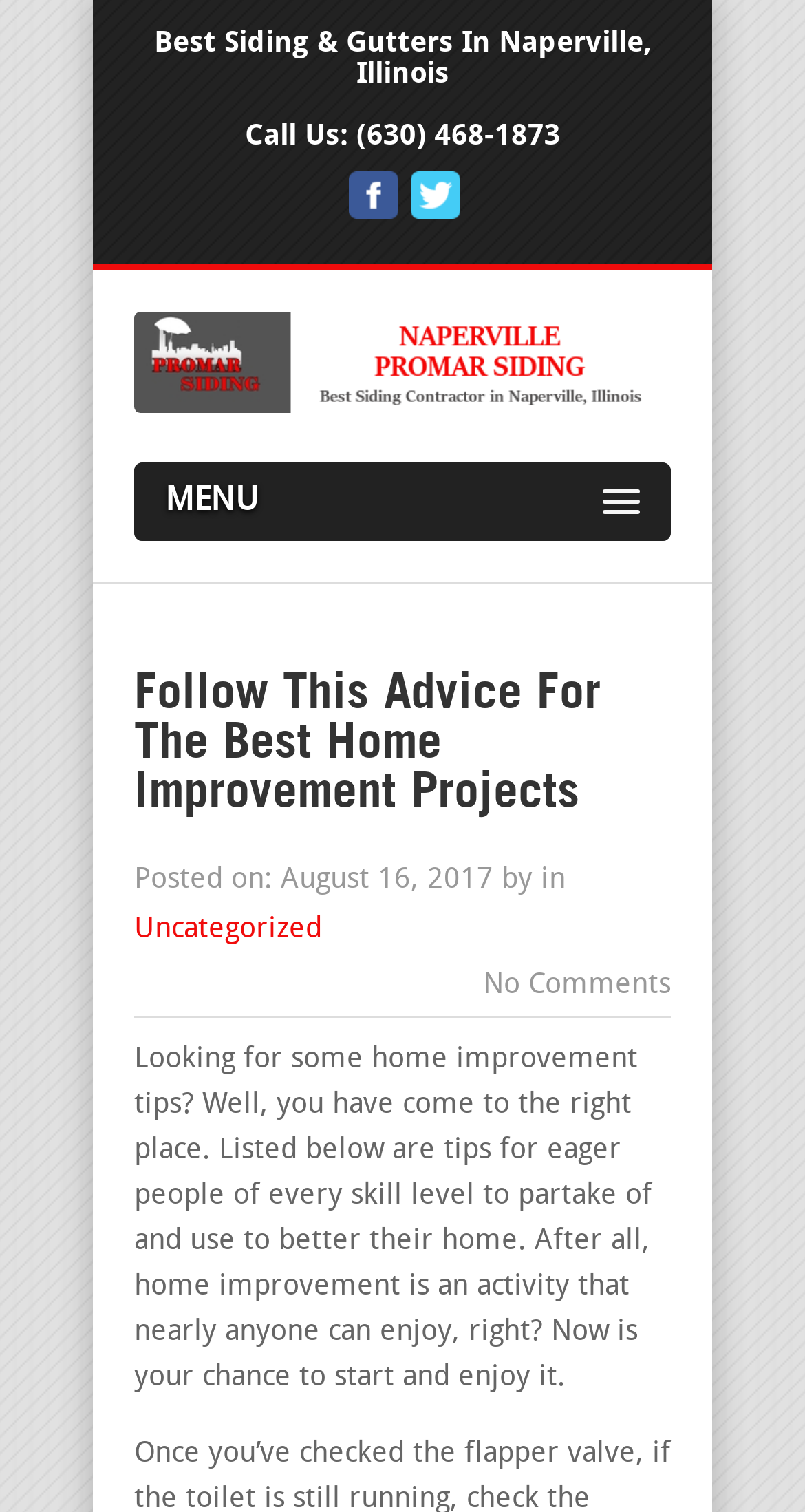Determine the main headline of the webpage and provide its text.

Follow This Advice For The Best Home Improvement Projects